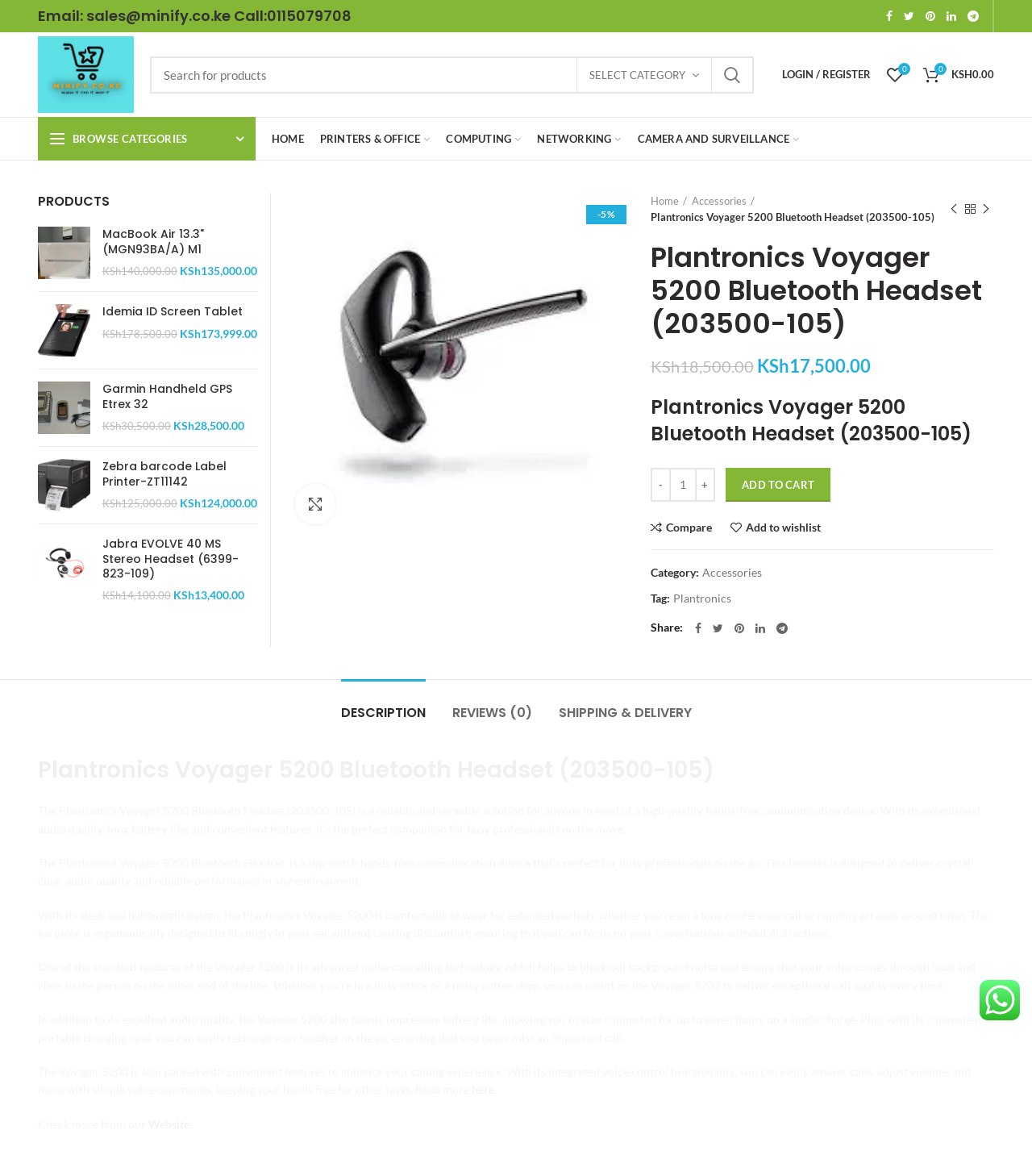Bounding box coordinates should be in the format (top-left x, top-left y, bottom-right x, bottom-right y) and all values should be floating point numbers between 0 and 1. Determine the bounding box coordinate for the UI element described as: Login / Register

[0.75, 0.05, 0.852, 0.077]